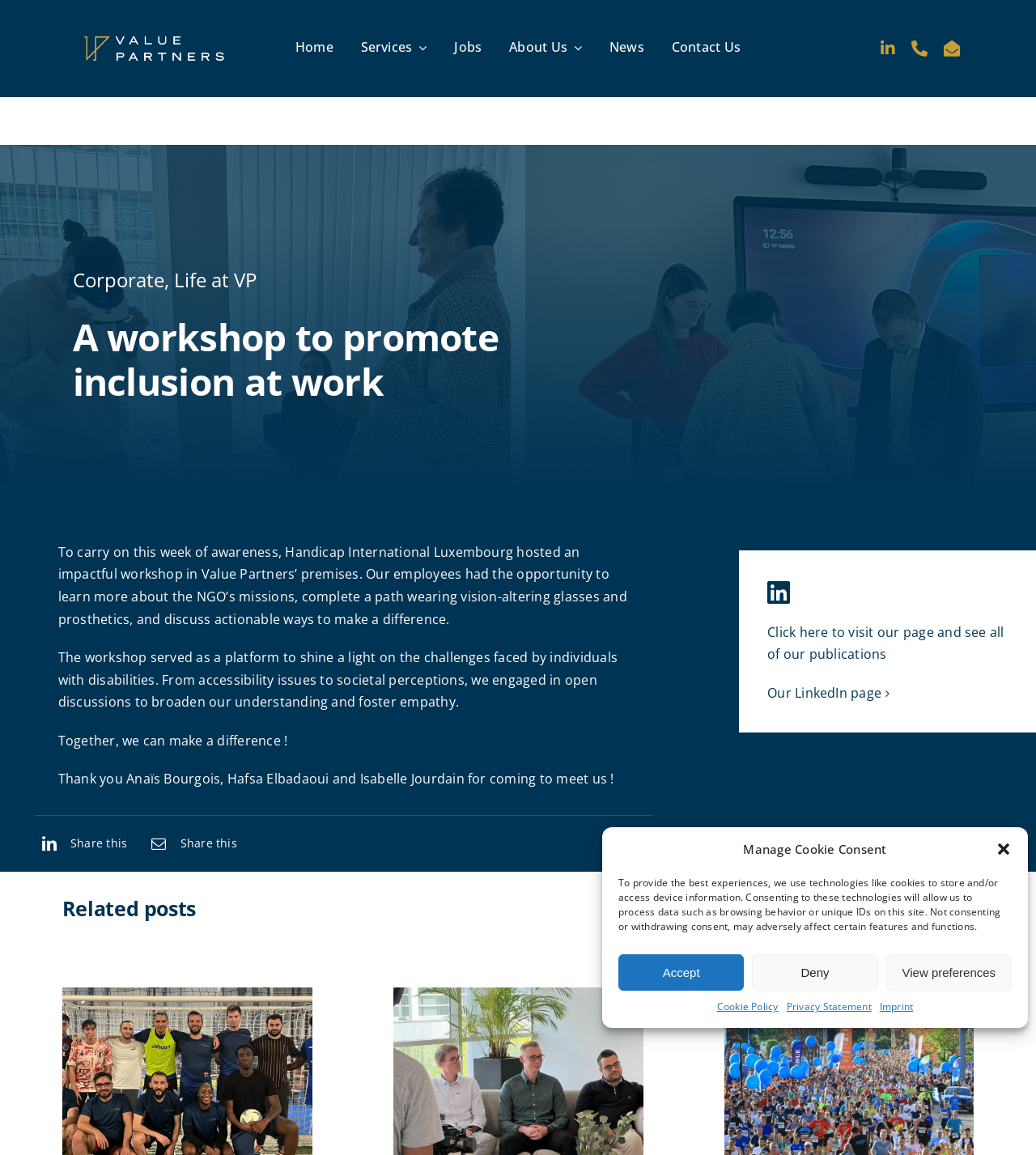From the image, can you give a detailed response to the question below:
What is the name of the NGO mentioned?

The name of the NGO mentioned is Handicap International Luxembourg, which is stated in the text as the organization that hosted the impactful workshop in Value Partners' premises.